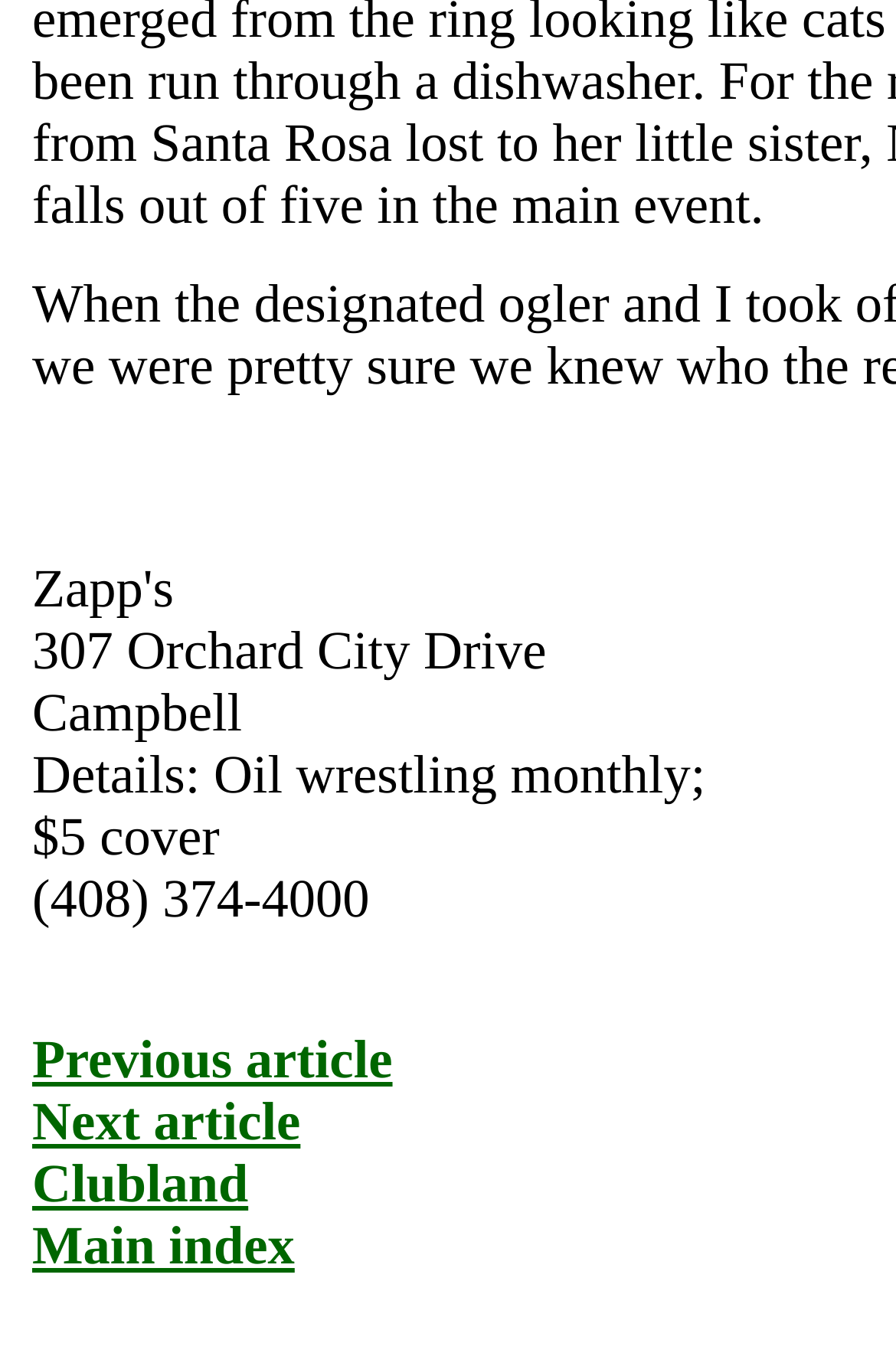Answer the question below in one word or phrase:
What is the cover charge for the event?

$5